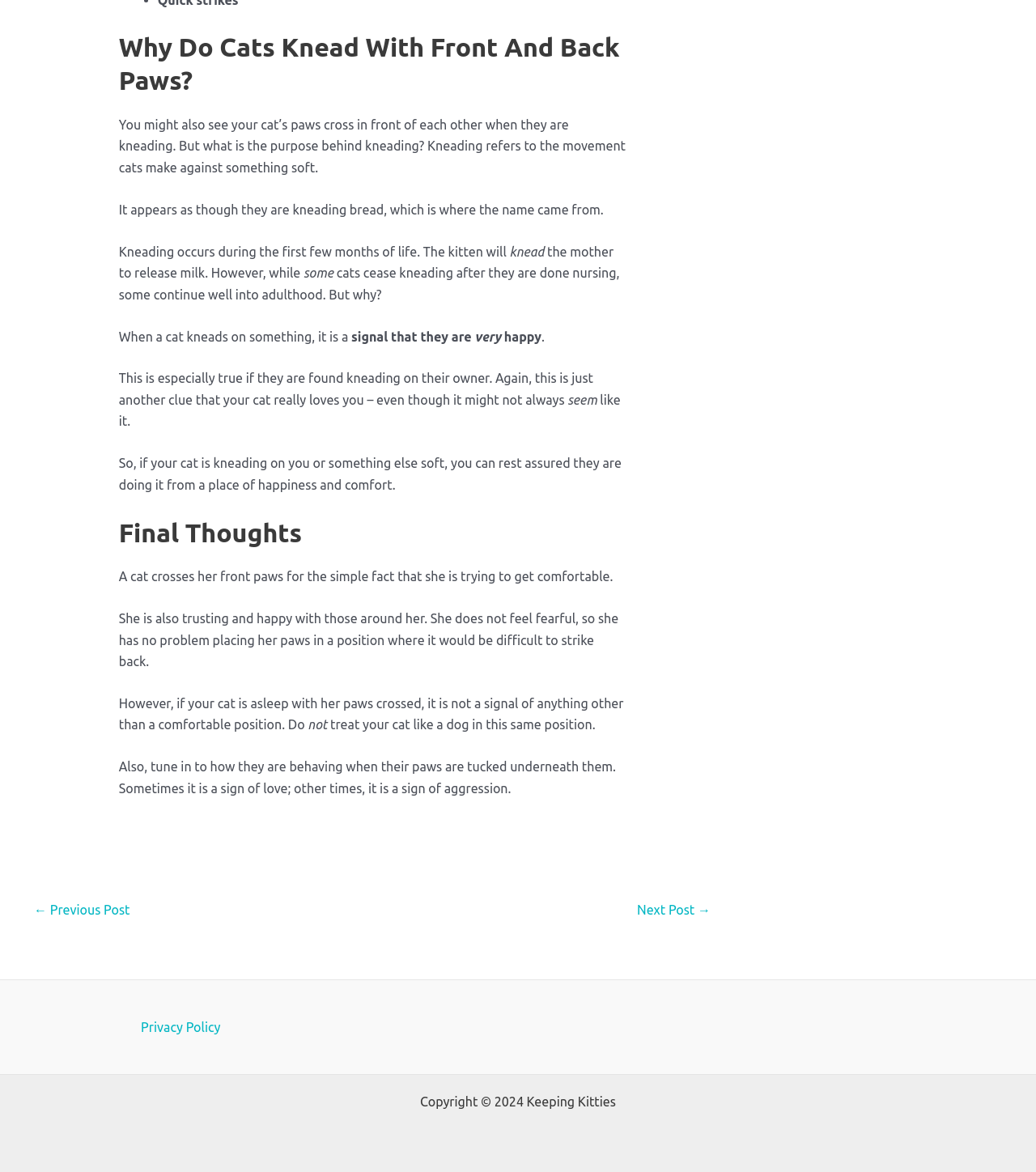What is the copyright year of the website?
Using the details shown in the screenshot, provide a comprehensive answer to the question.

The webpage displays the copyright information 'Copyright © 2024 Keeping Kitties' at the bottom, indicating that the website's copyright year is 2024.